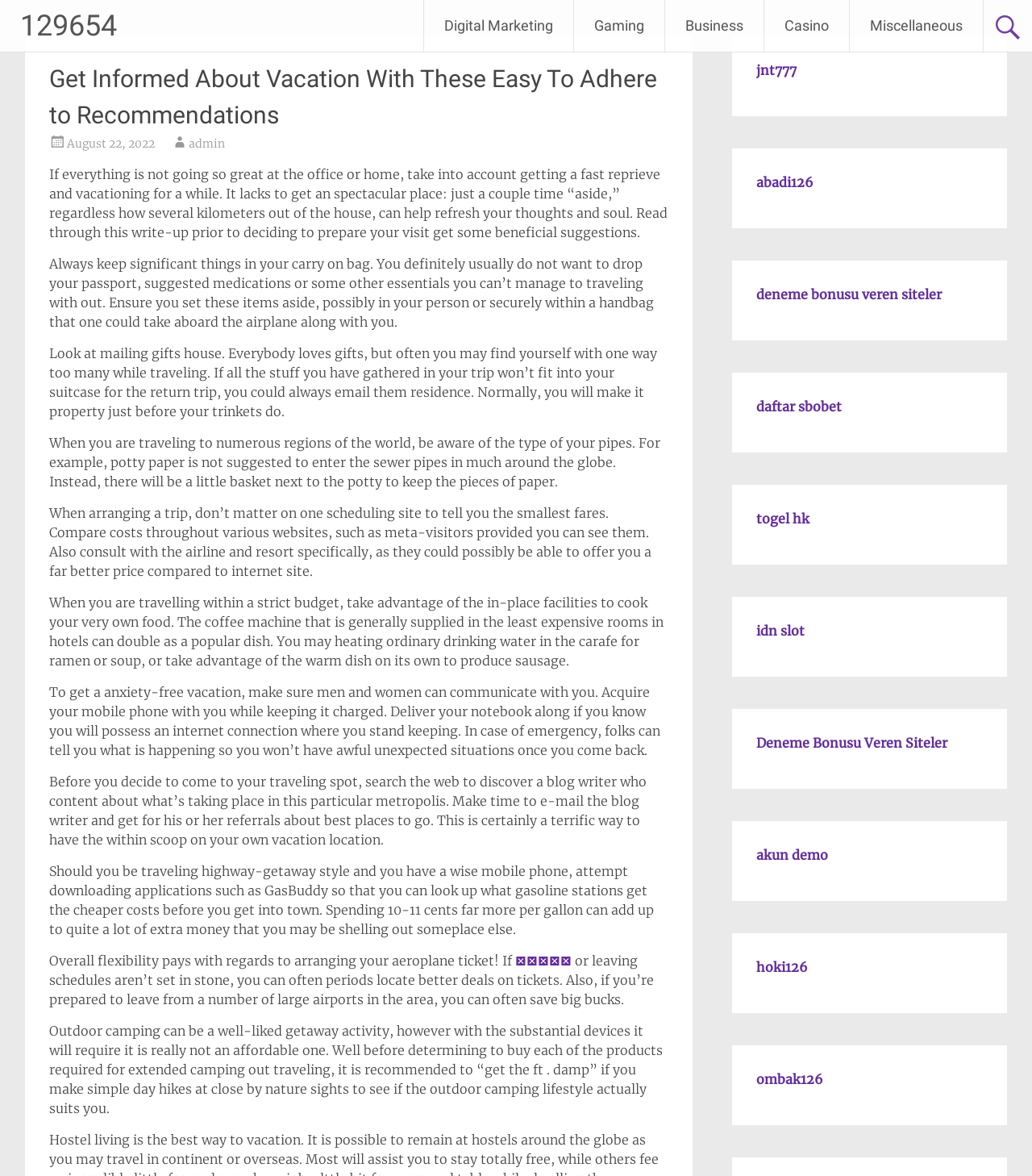What is the topic of the webpage?
Based on the image, answer the question with a single word or brief phrase.

Vacation